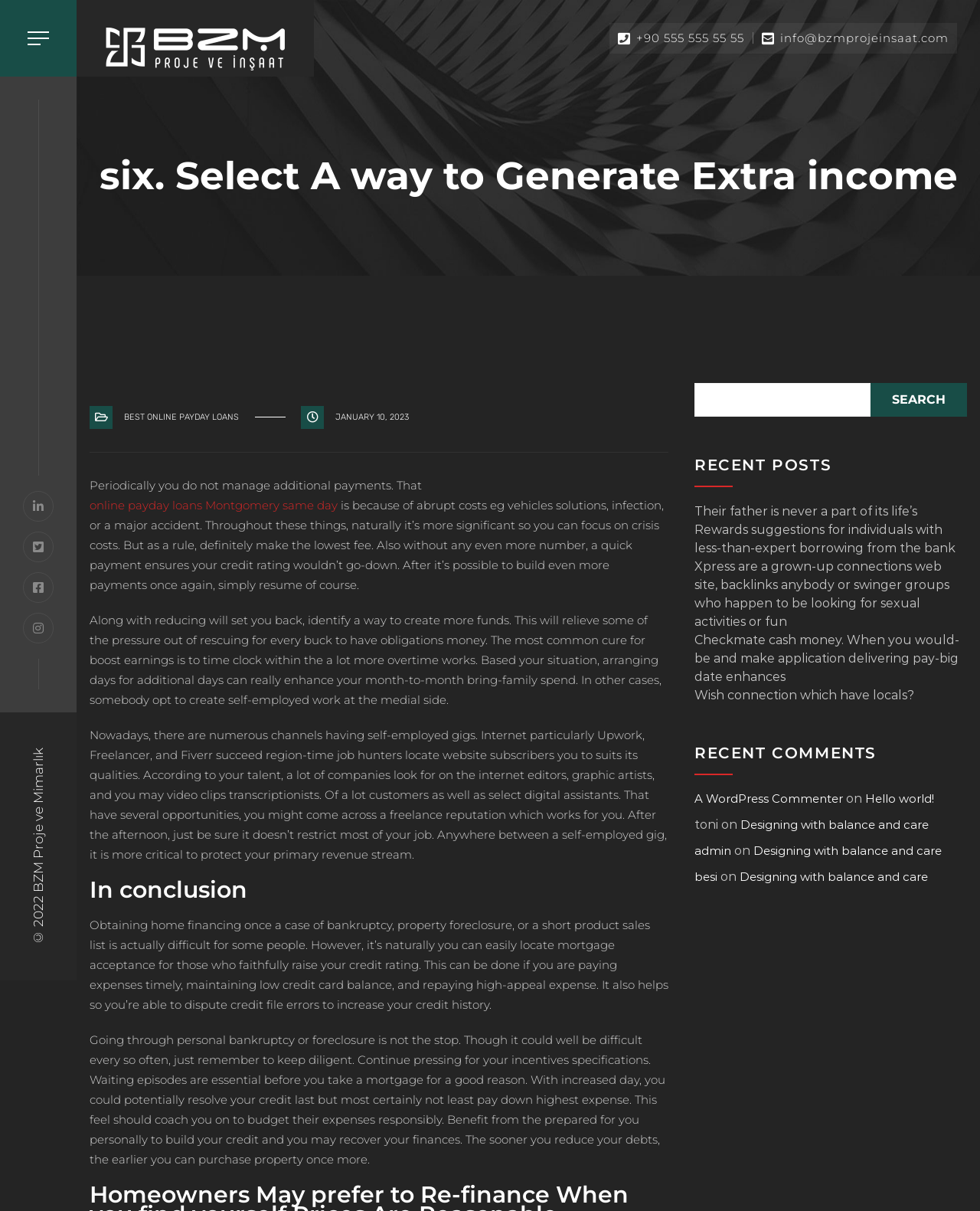Highlight the bounding box coordinates of the element that should be clicked to carry out the following instruction: "Click the link 'BEST ONLINE PAYDAY LOANS'". The coordinates must be given as four float numbers ranging from 0 to 1, i.e., [left, top, right, bottom].

[0.091, 0.335, 0.244, 0.354]